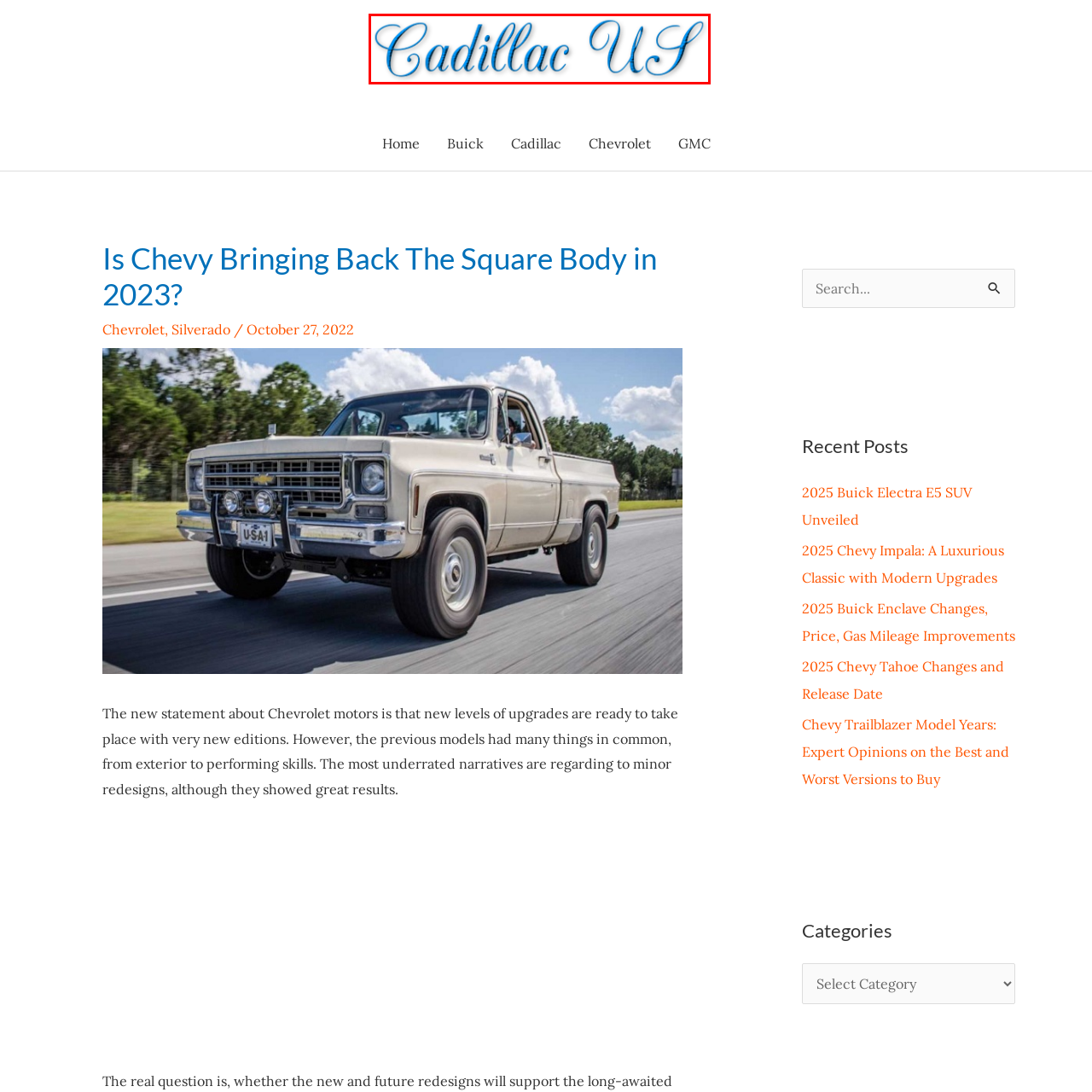Pay attention to the area highlighted by the red boundary and answer the question with a single word or short phrase: 
What color is the text in the logo?

Blue